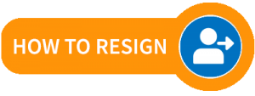What does the blue icon on the button depict? From the image, respond with a single word or brief phrase.

A person and an arrow